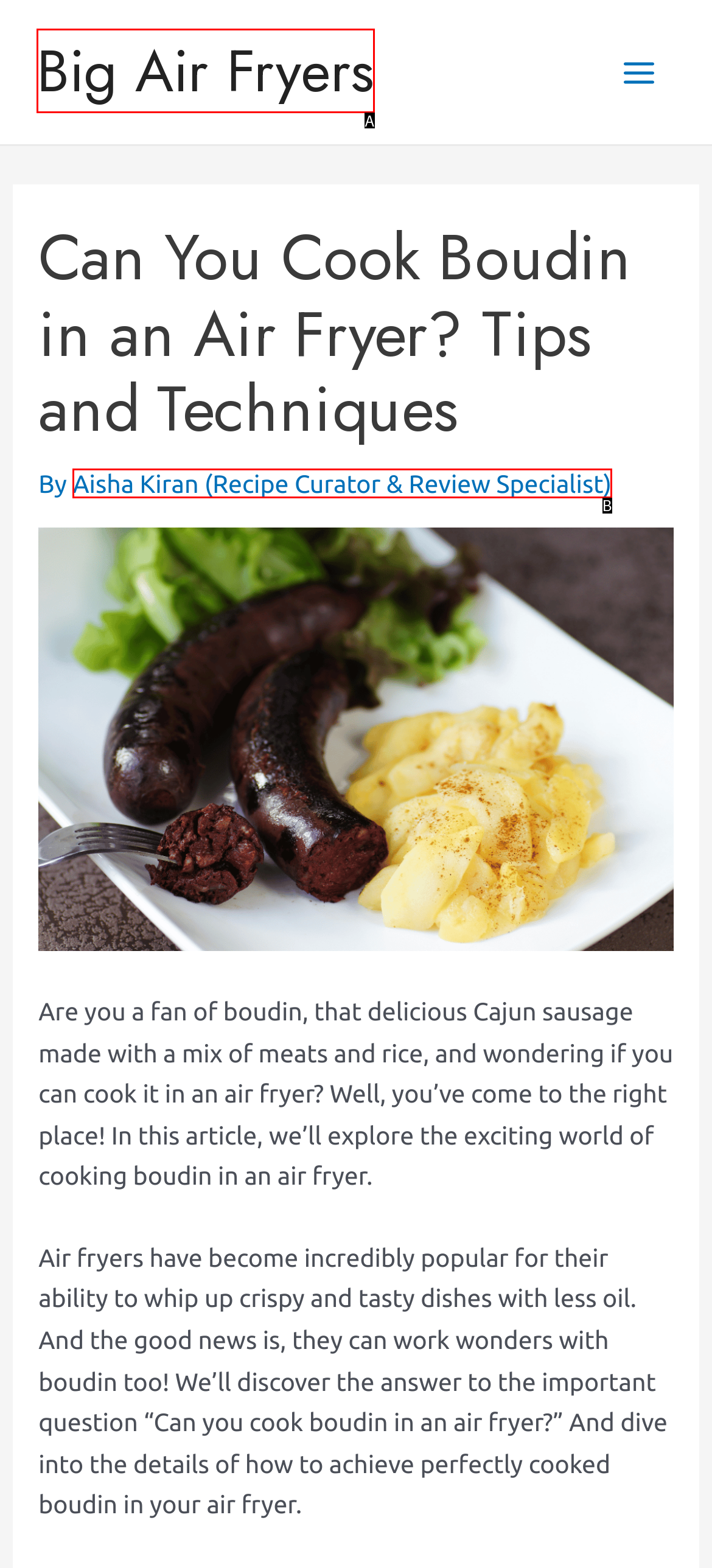Find the HTML element that suits the description: Big Air Fryers
Indicate your answer with the letter of the matching option from the choices provided.

A